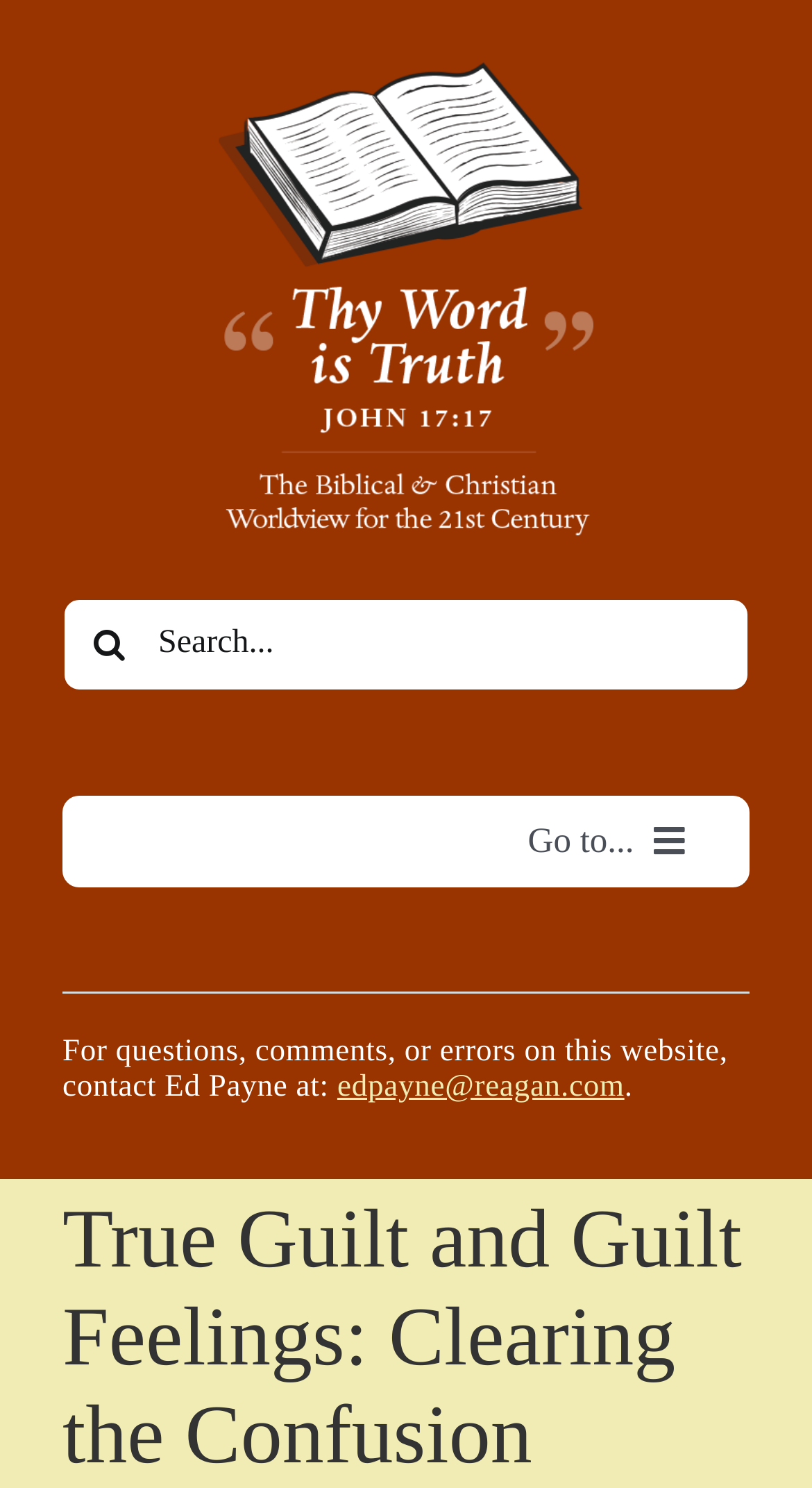What is the logo of the website?
Using the visual information, respond with a single word or phrase.

Logo-and-moniker-retina